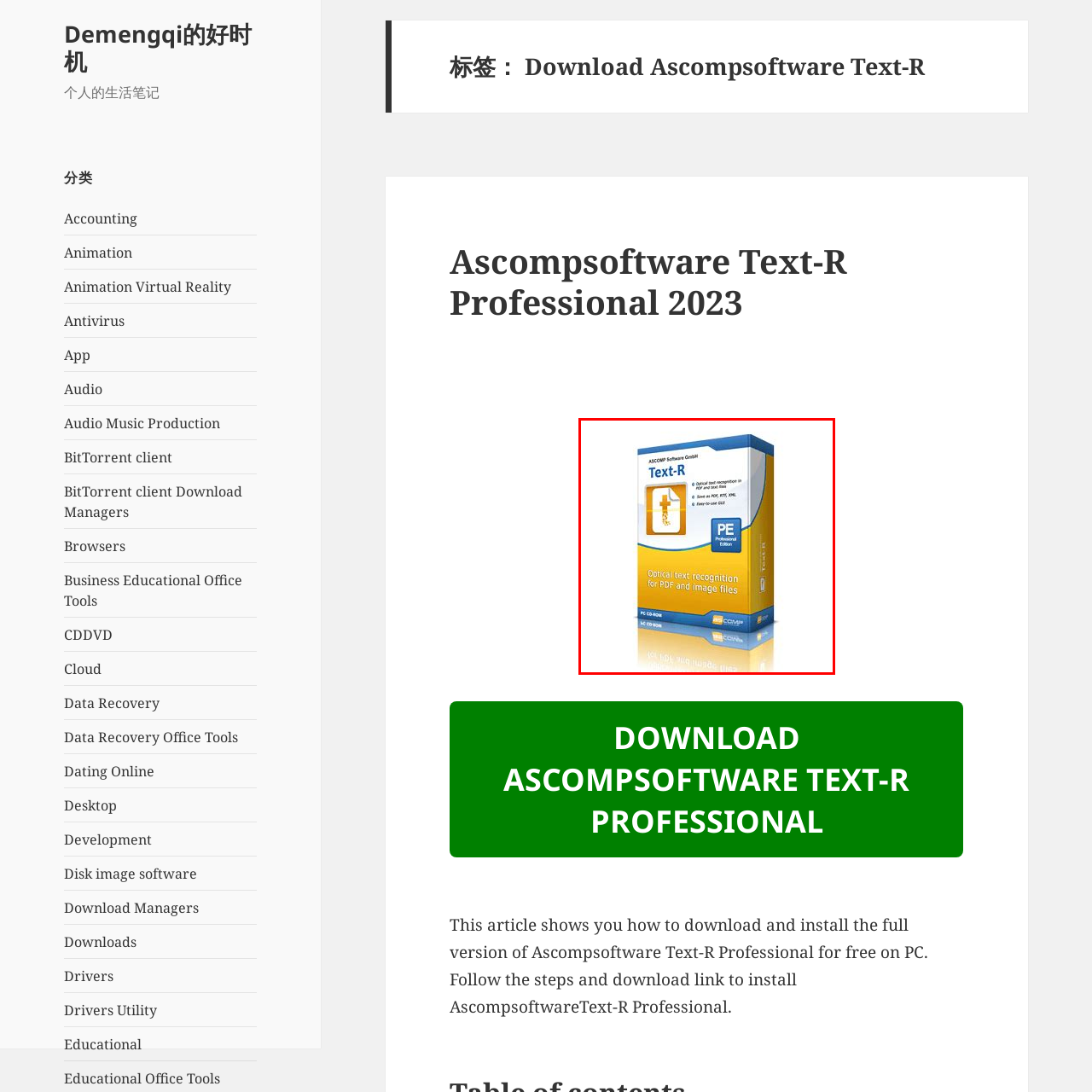Generate a comprehensive caption for the image section marked by the red box.

The image features the packaging of **Ascompsoftware Text-R Professional**, an optical text recognition software designed for handling PDF and image files. The box prominently displays the software's name "Text-R" along with the logo of ASCOMP Software GmbH. It highlights key features such as support for various file formats (PDF, DOC, XML), a user-friendly graphical interface, and the ability to convert scanned documents into editable text. This software aids in digitizing printed documents, making it an essential tool for users who need to extract text from images efficiently.